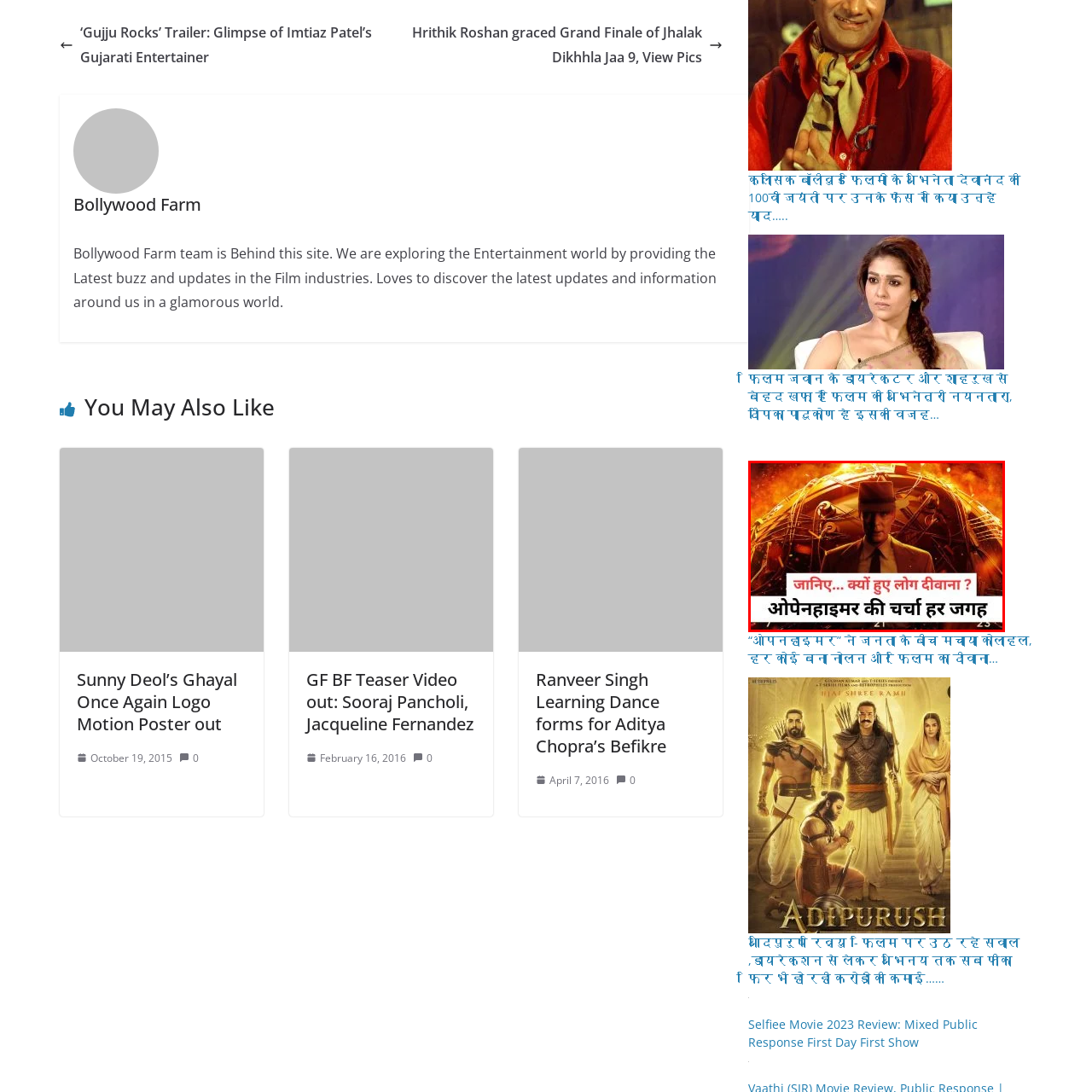What is the background of the image? Look at the image outlined by the red bounding box and provide a succinct answer in one word or a brief phrase.

Fiery, swirling